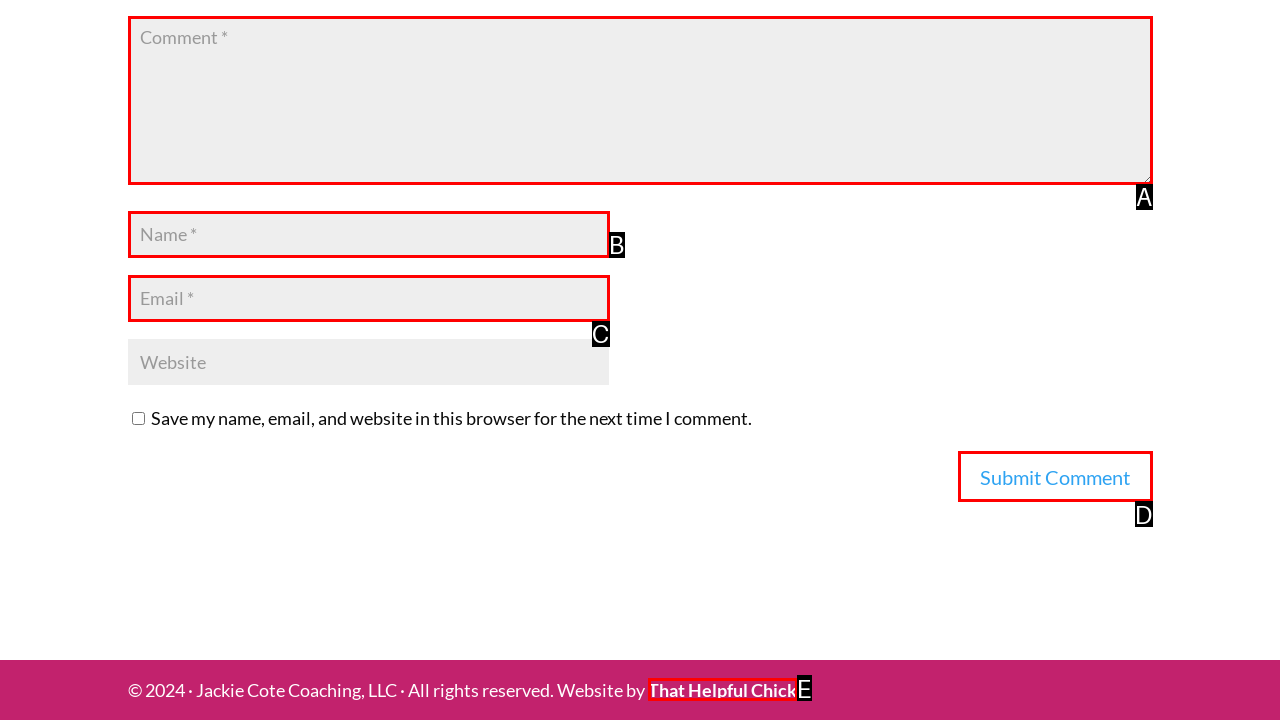Tell me which one HTML element best matches the description: input value="Name *" name="author"
Answer with the option's letter from the given choices directly.

B